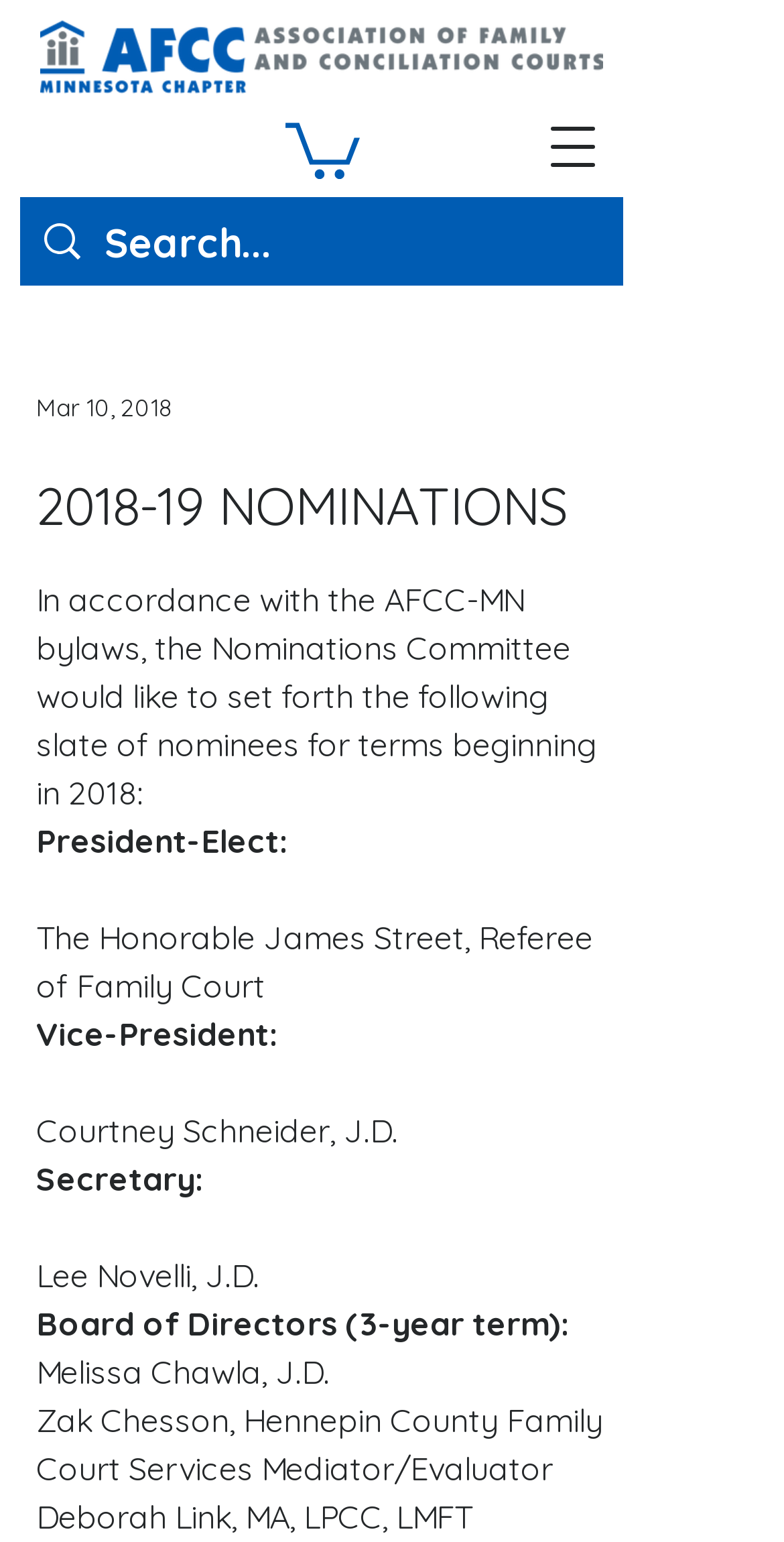Consider the image and give a detailed and elaborate answer to the question: 
What is the name of the President-Elect nominee?

I found the answer by looking at the text content of the webpage, specifically the section that lists the nominees for terms beginning in 2018. The President-Elect nominee is listed as 'The Honorable James Street, Referee of Family Court'.